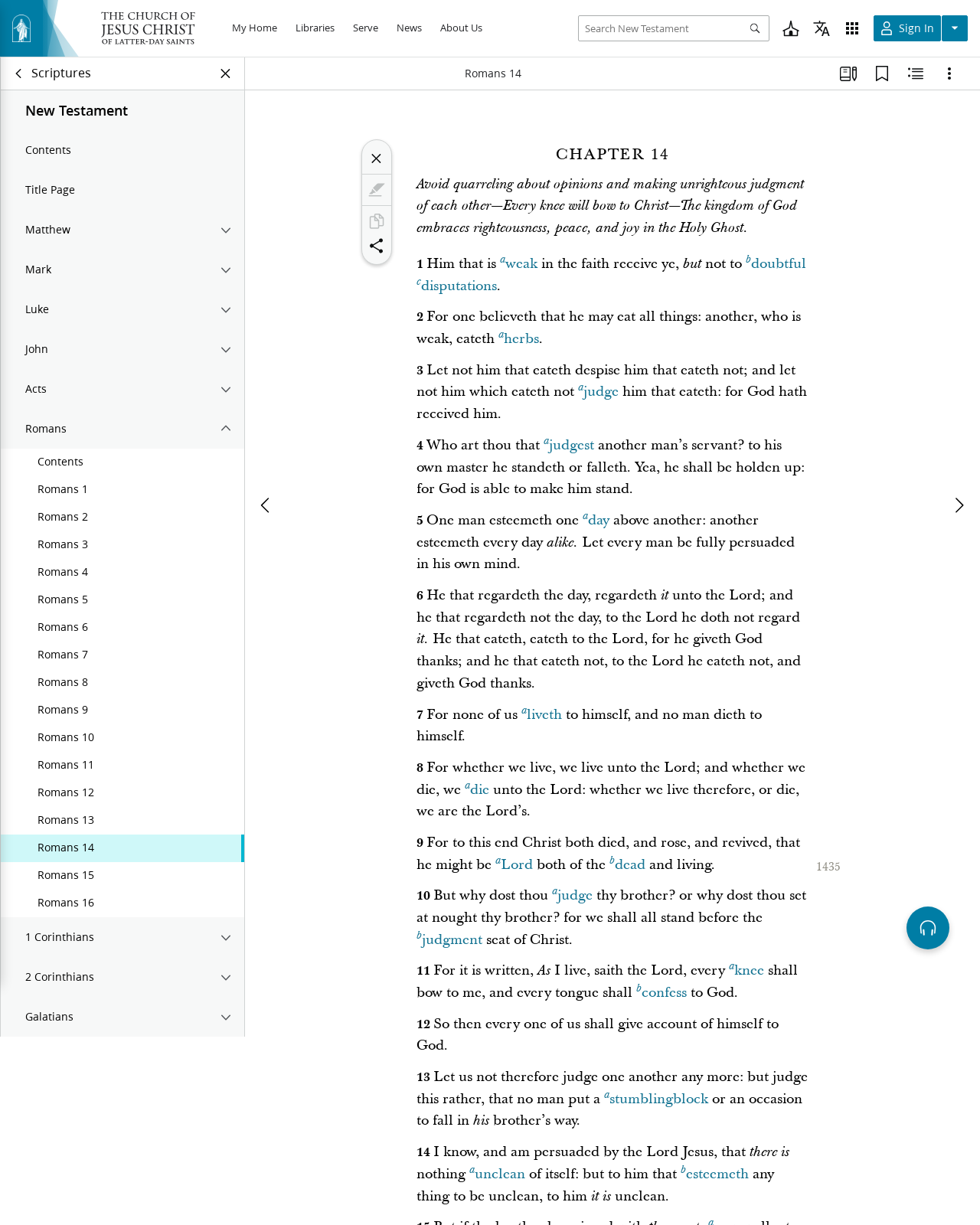Identify the bounding box coordinates necessary to click and complete the given instruction: "Find a Church".

[0.798, 0.016, 0.829, 0.031]